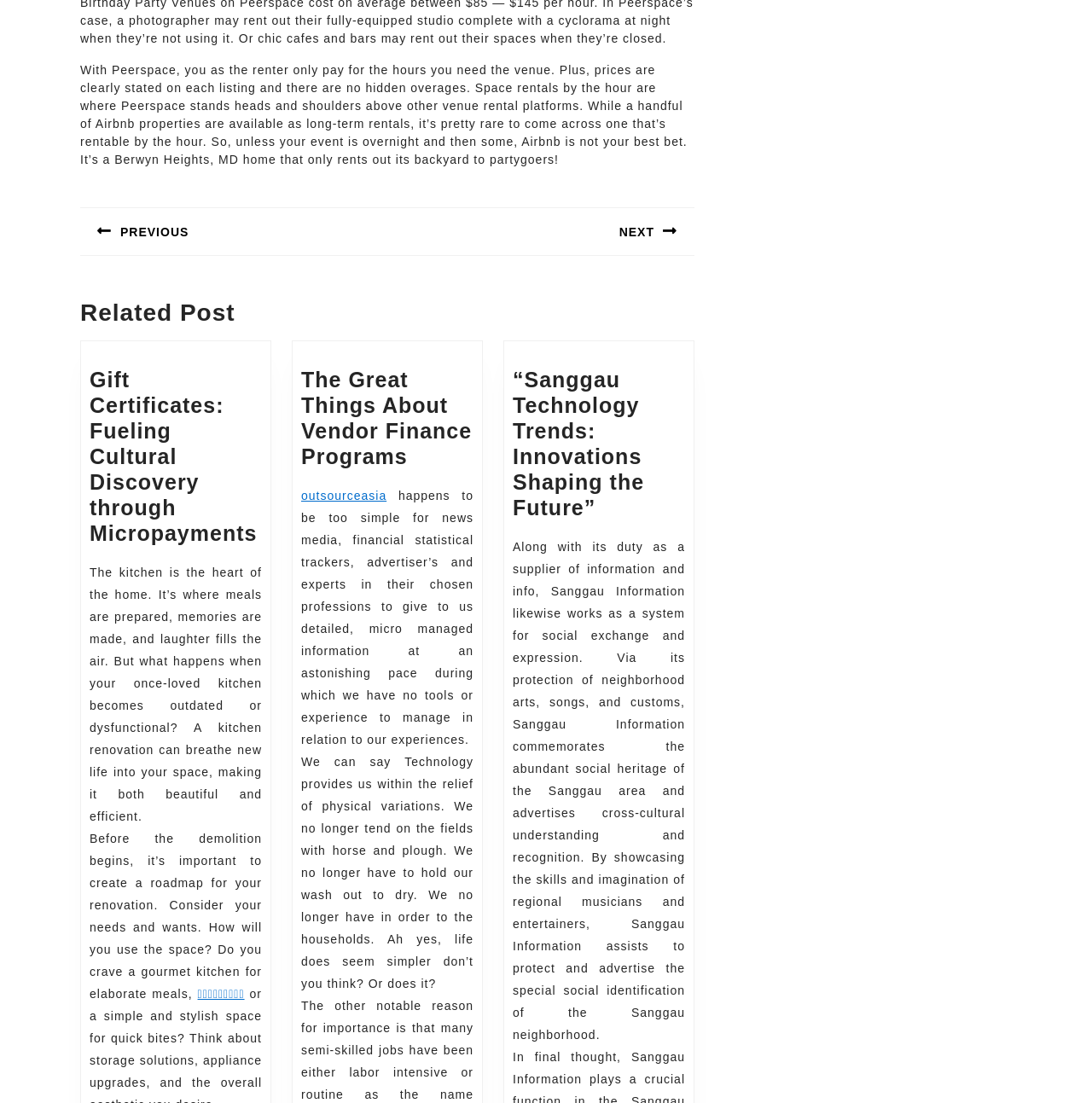Refer to the screenshot and answer the following question in detail:
What is the main topic of the webpage?

Based on the content of the webpage, it appears to be discussing the benefits of renting venues by the hour, specifically comparing Peerspace to Airbnb. The text mentions 'With Peerspace, you as the renter only pay for the hours you need the venue' and 'Space rentals by the hour are where Peerspace stands heads and shoulders above other venue rental platforms.'